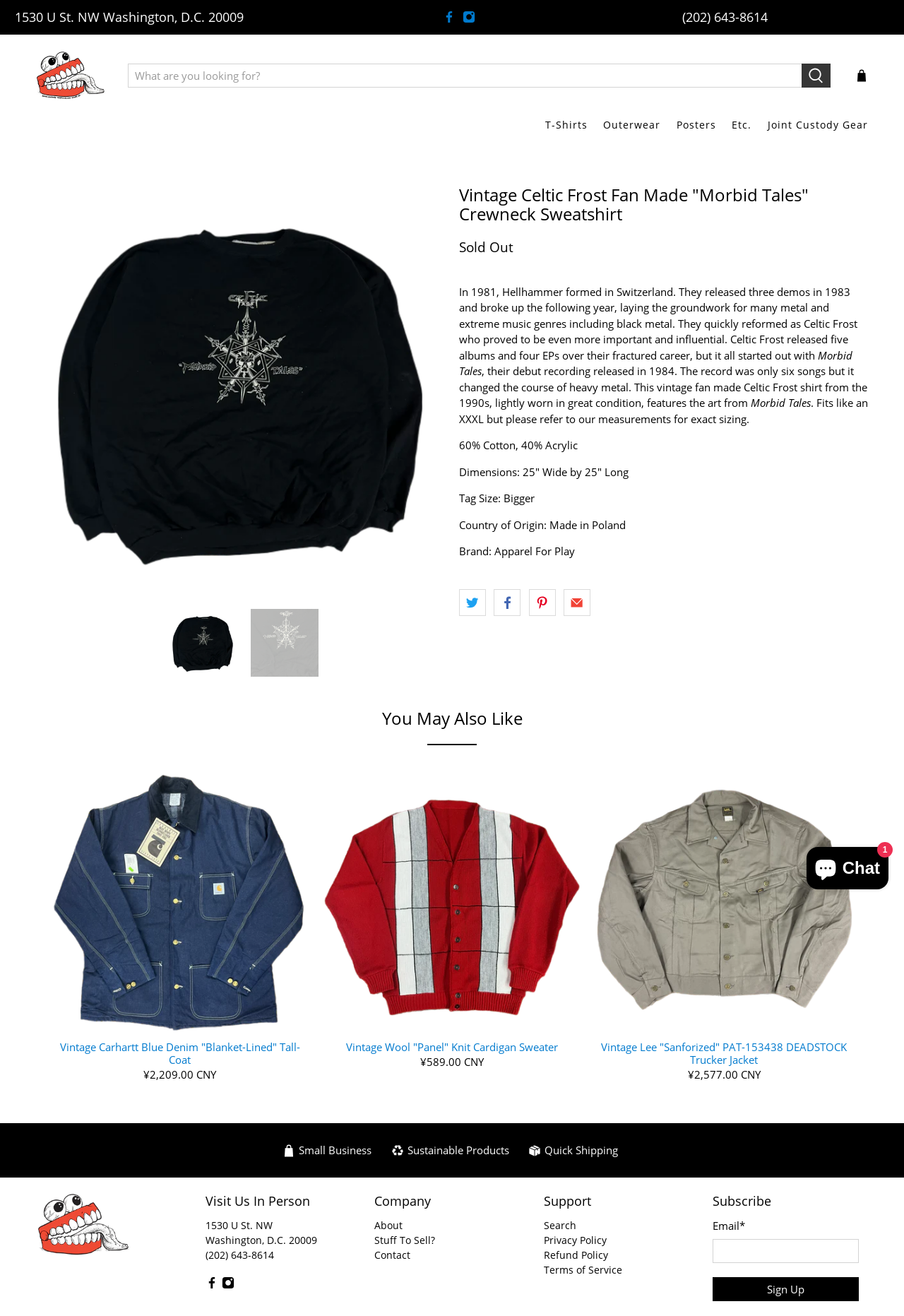Identify the bounding box coordinates of the clickable region required to complete the instruction: "Click the 'T-Shirts' link". The coordinates should be given as four float numbers within the range of 0 and 1, i.e., [left, top, right, bottom].

[0.594, 0.081, 0.659, 0.108]